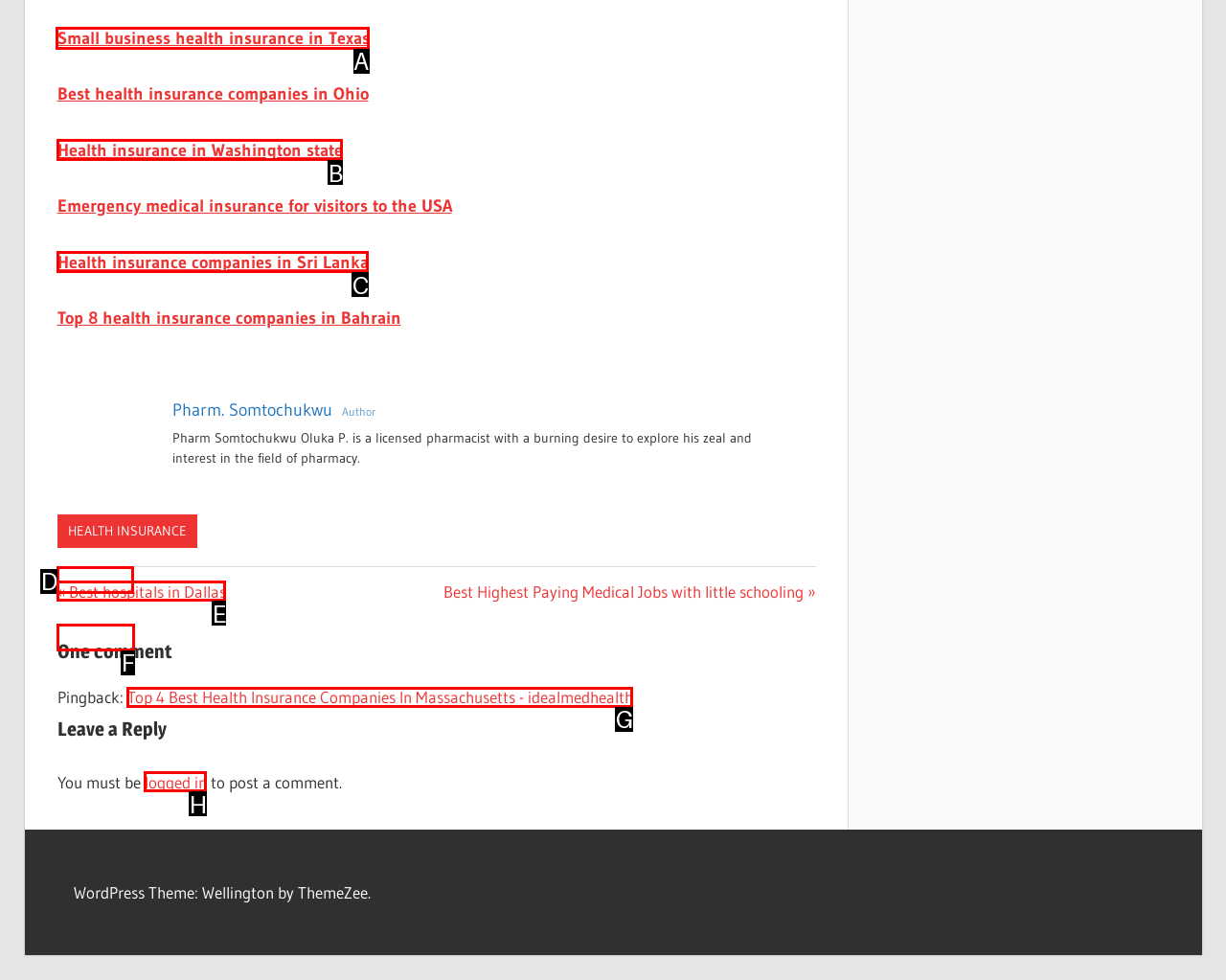Indicate the HTML element to be clicked to accomplish this task: Click on 'Small business health insurance in Texas' Respond using the letter of the correct option.

A